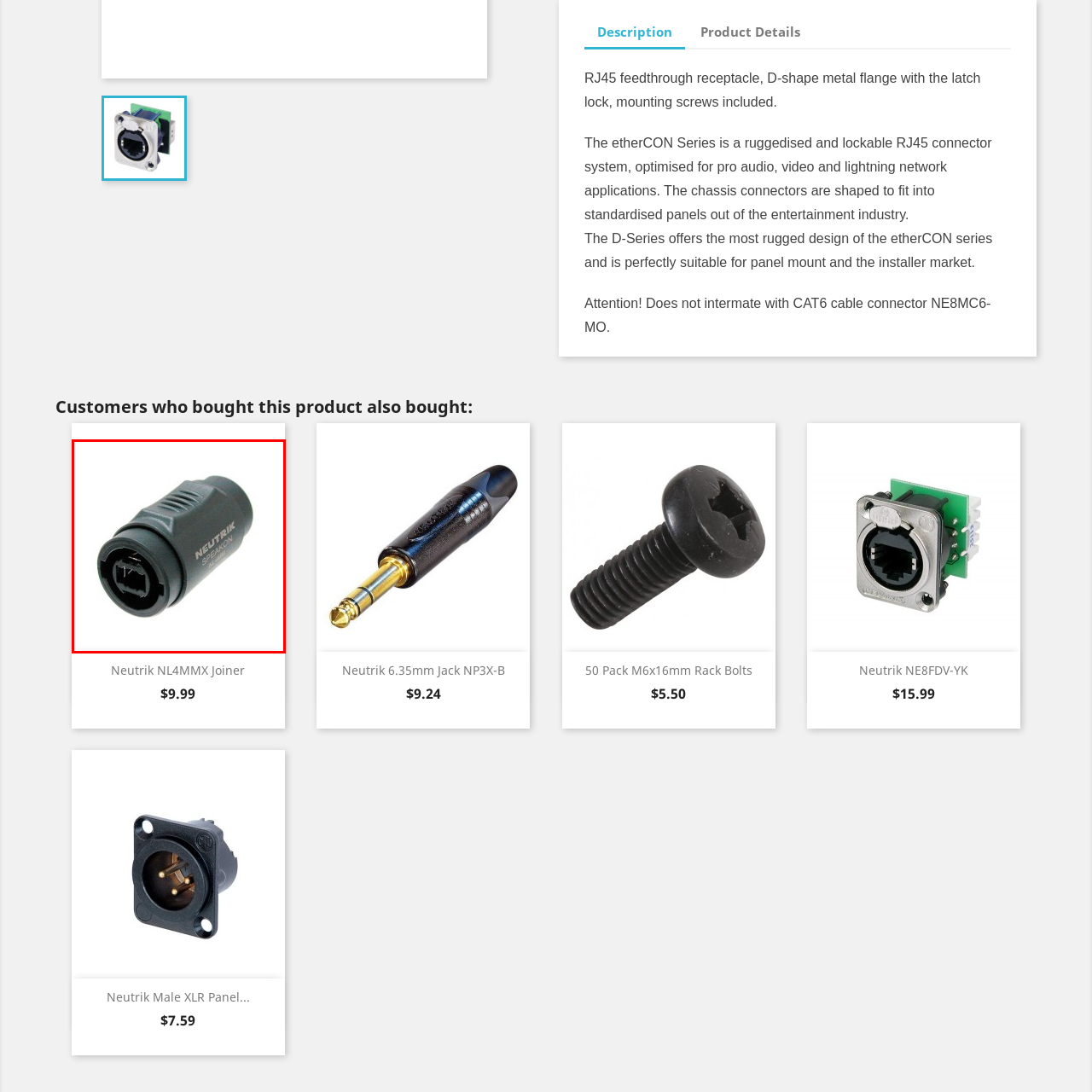Elaborate on the visual content inside the red-framed section with detailed information.

The image features a Neutrik NL4MMX joiner, designed for use in professional audio applications. This robust connector allows for secure audio connections and is essential for ensuring high-quality sound transmission. The joiner is characterized by its durable construction and reliable locking mechanism, making it suitable for studio and live sound environments. It is compatible with Neutrik's etherCON series, which is optimized for pro audio, video, and lighting network applications. The image emphasizes the connector's detailed design, showcasing the D-shape metal flange and the integrated latch lock that enhances its stability during use.